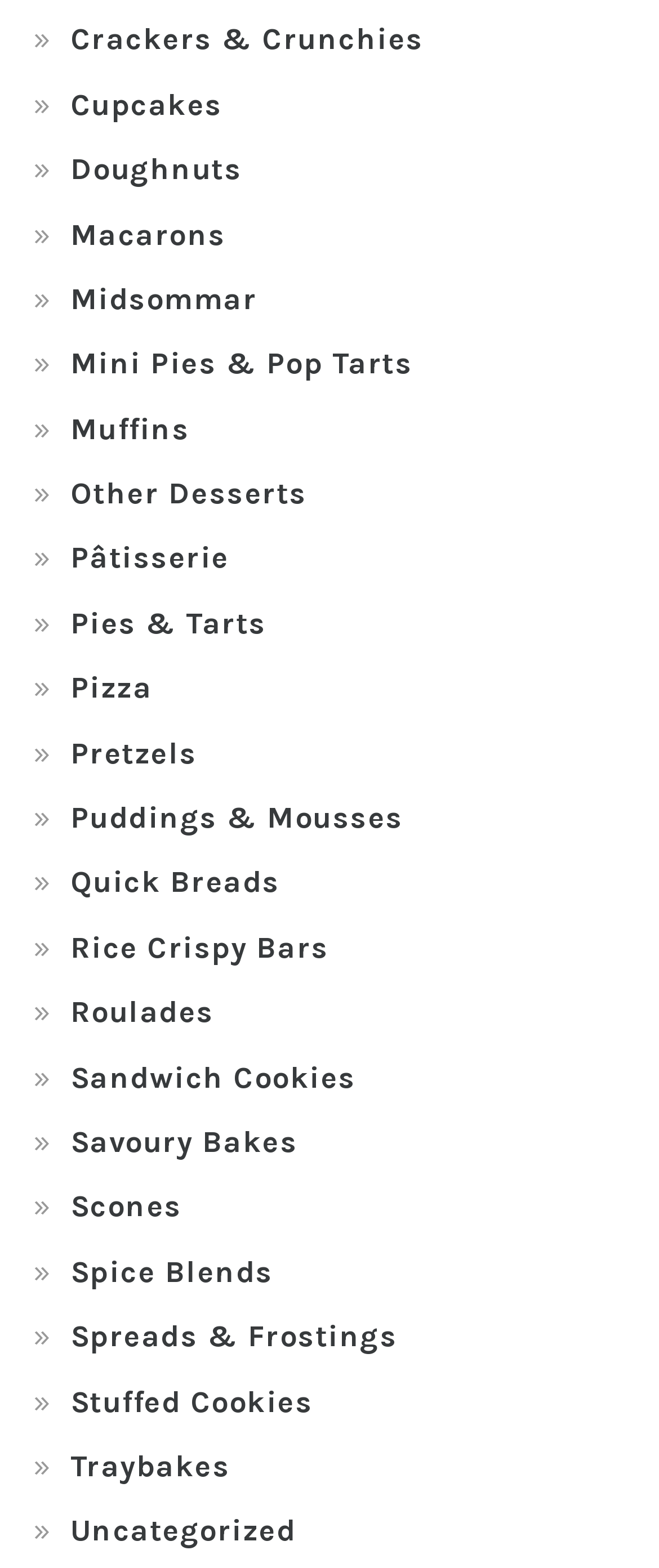Based on the image, please respond to the question with as much detail as possible:
What is the first dessert category?

I looked at the topmost link on the webpage and found that the first dessert category is 'Crackers & Crunchies'.